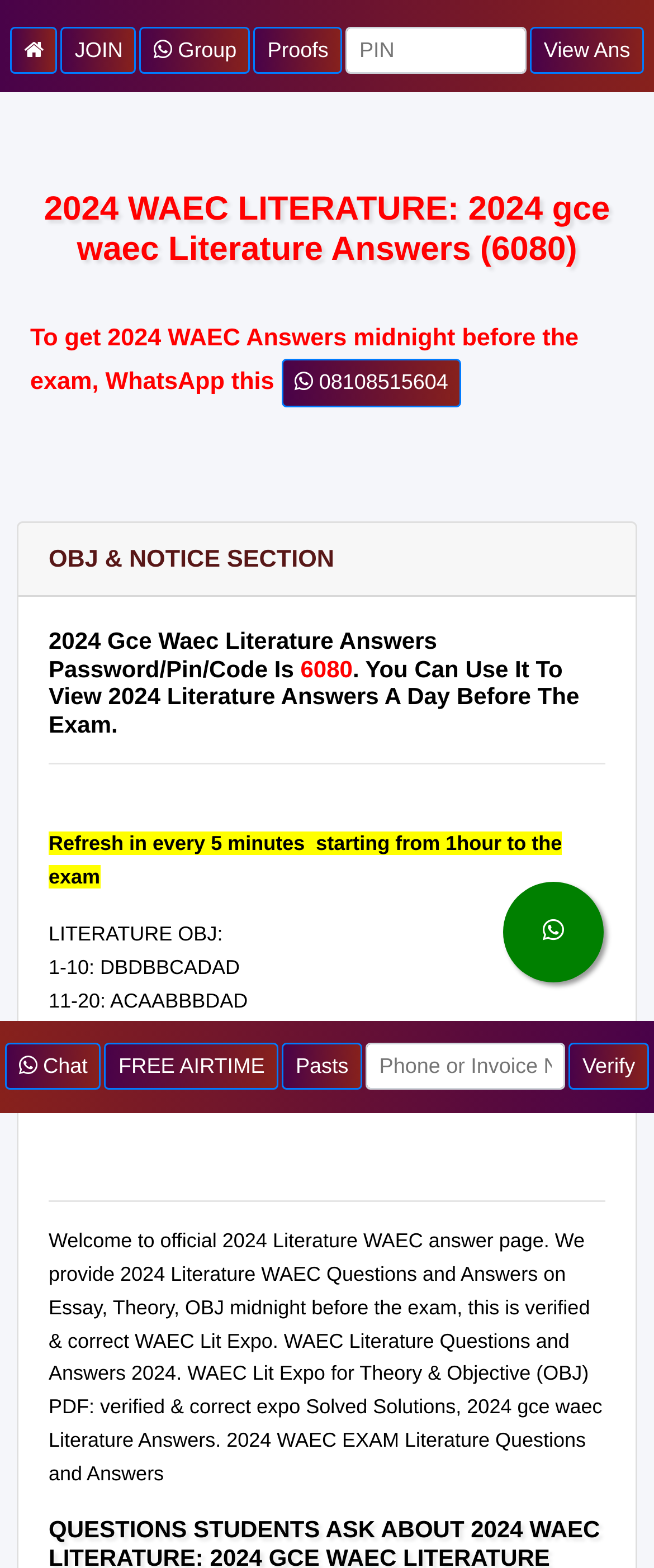Specify the bounding box coordinates of the element's area that should be clicked to execute the given instruction: "Verify your Phone or Invoice No.". The coordinates should be four float numbers between 0 and 1, i.e., [left, top, right, bottom].

[0.87, 0.665, 0.992, 0.695]